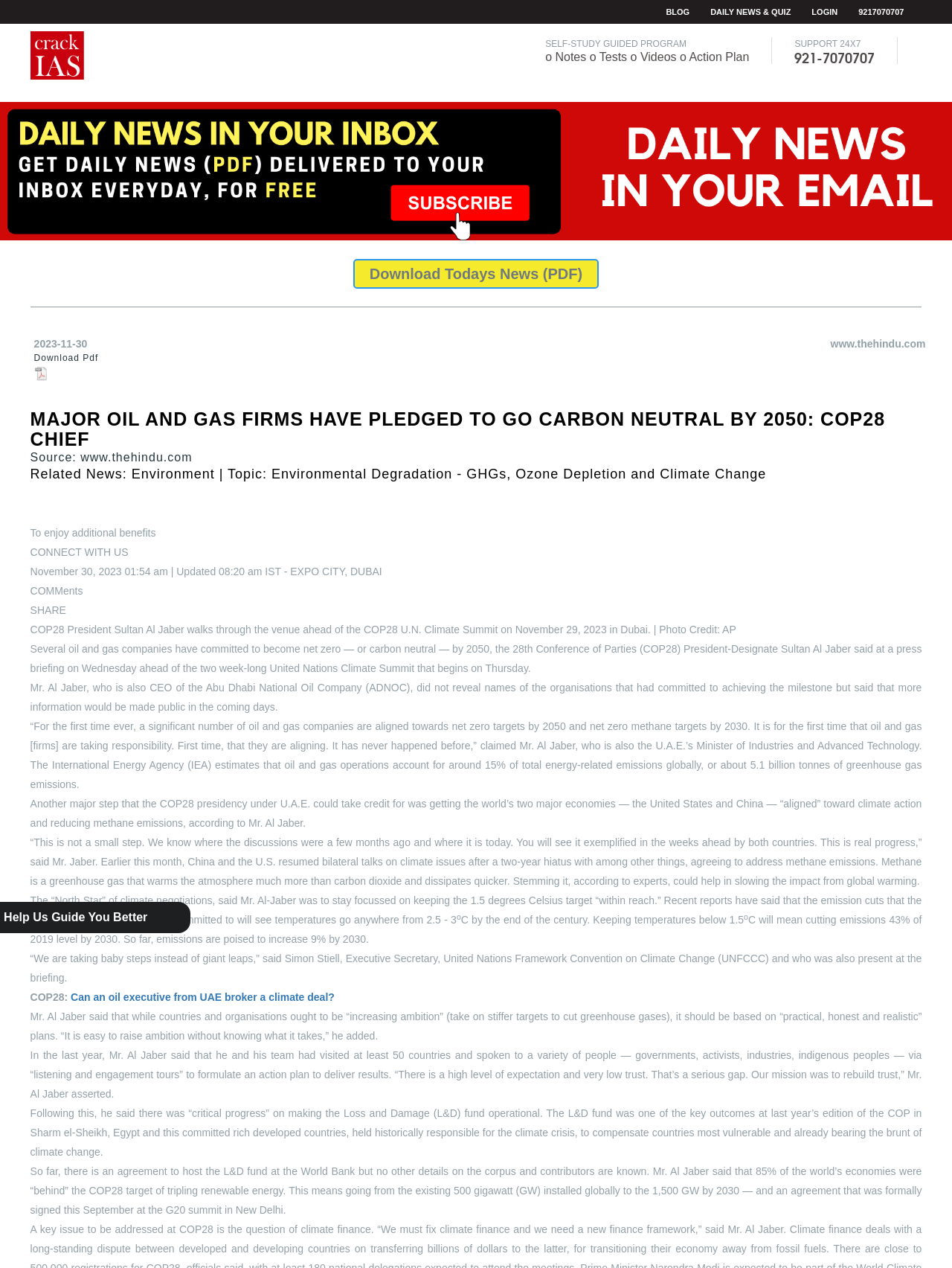What is the topic of the news article on the webpage?
Provide a one-word or short-phrase answer based on the image.

Environmental Degradation - GHGs, Ozone Depletion and Climate Change